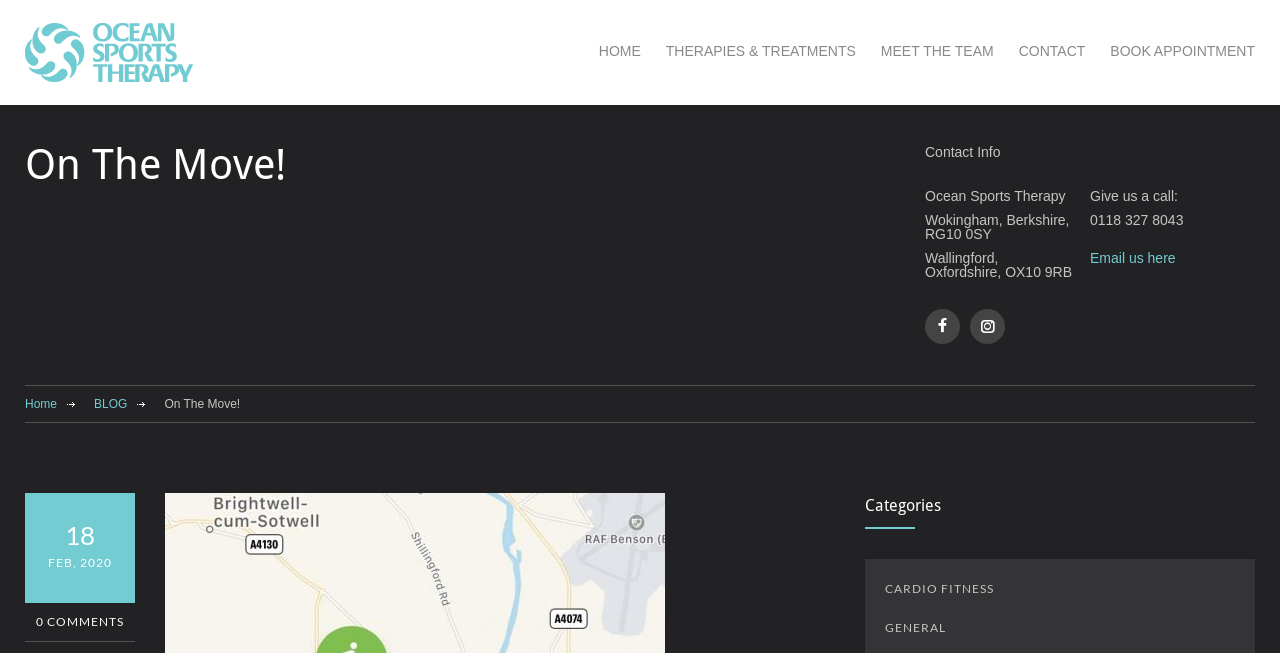Please answer the following question using a single word or phrase: How many social media links are there?

2